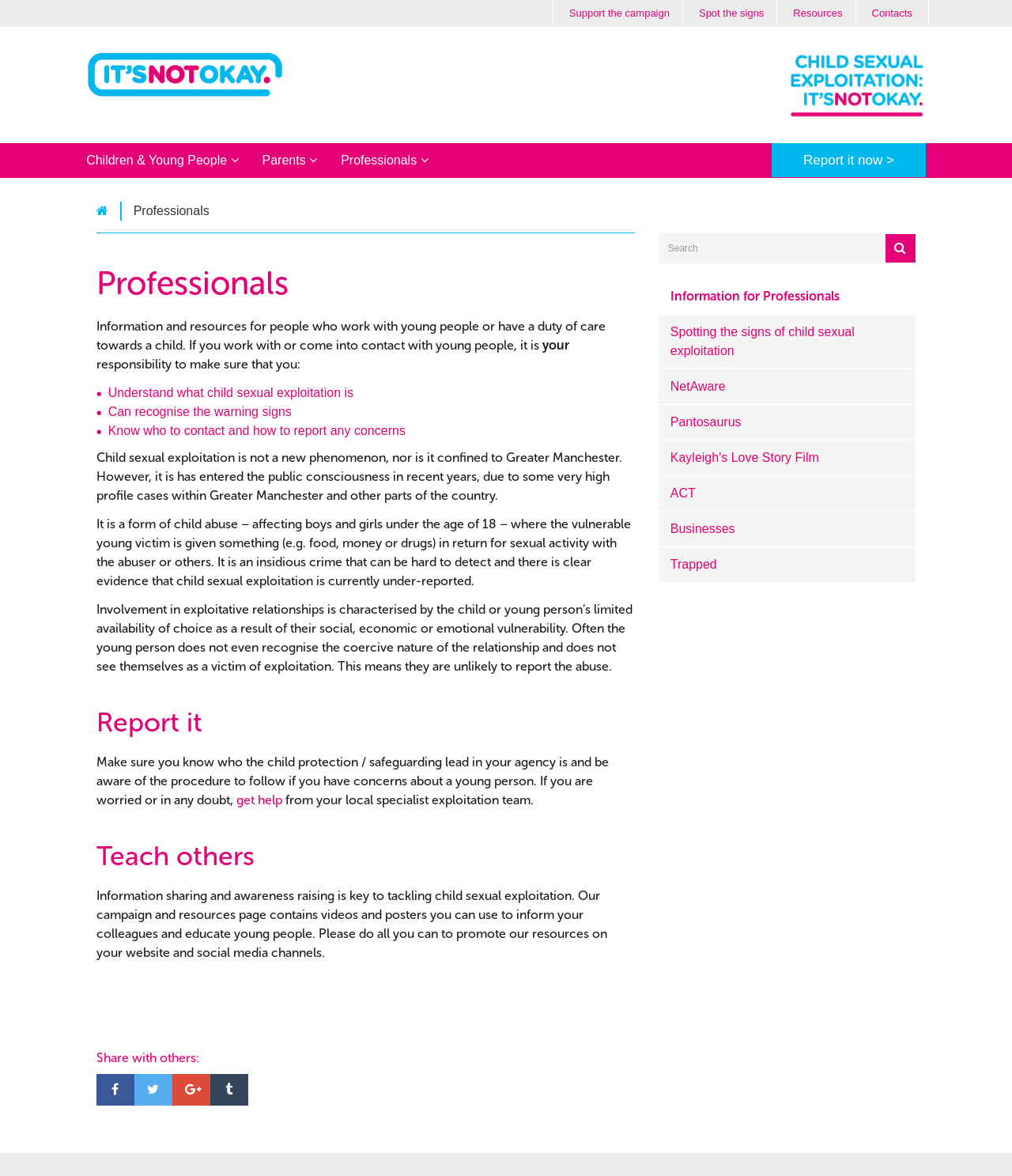What is the 'Teach others' section about?
Give a detailed and exhaustive answer to the question.

The 'Teach others' section is about raising awareness about child sexual exploitation, as it provides resources and encourages professionals to share information with others to promote awareness and education.